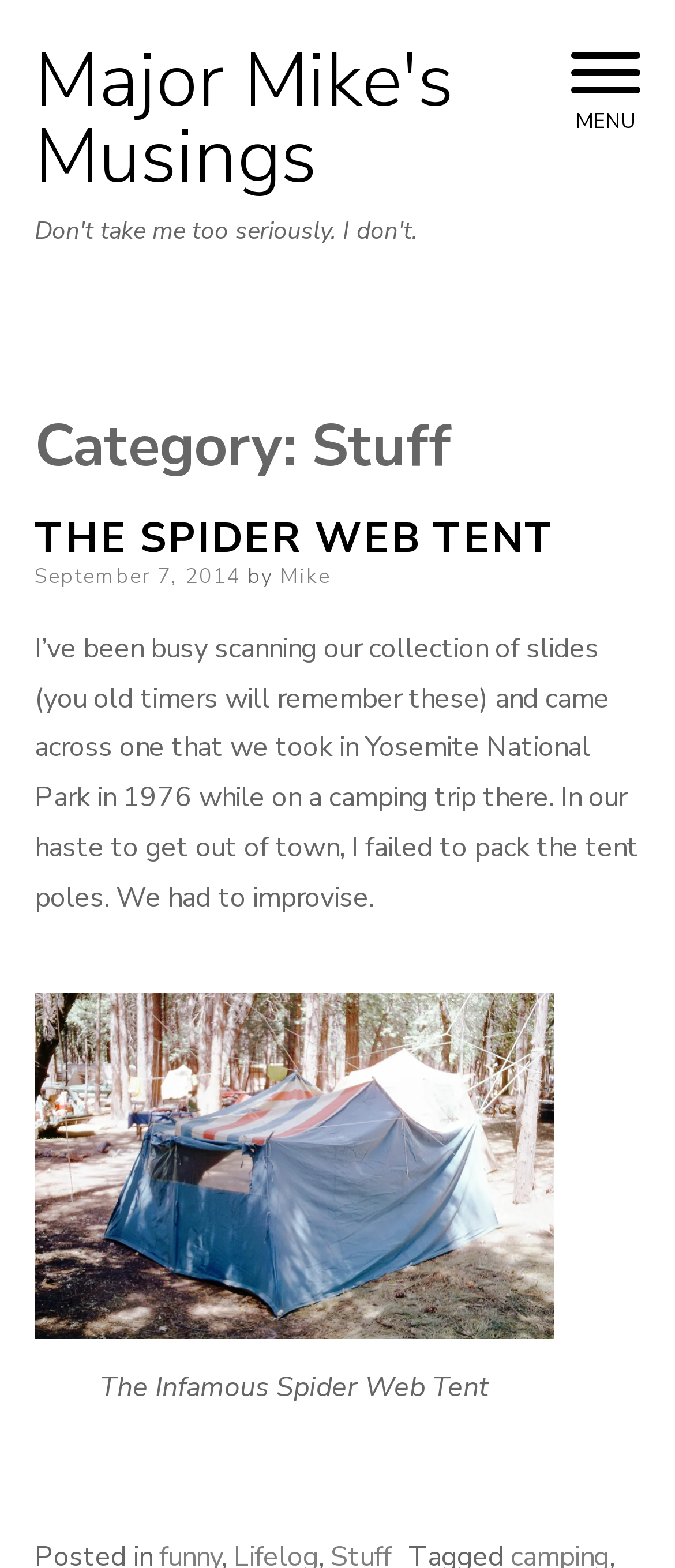Based on the image, provide a detailed and complete answer to the question: 
What is the caption of the image?

I found the caption by looking at the figcaption element which is a child element of the figure element and contains the static text 'The Infamous Spider Web Tent'.